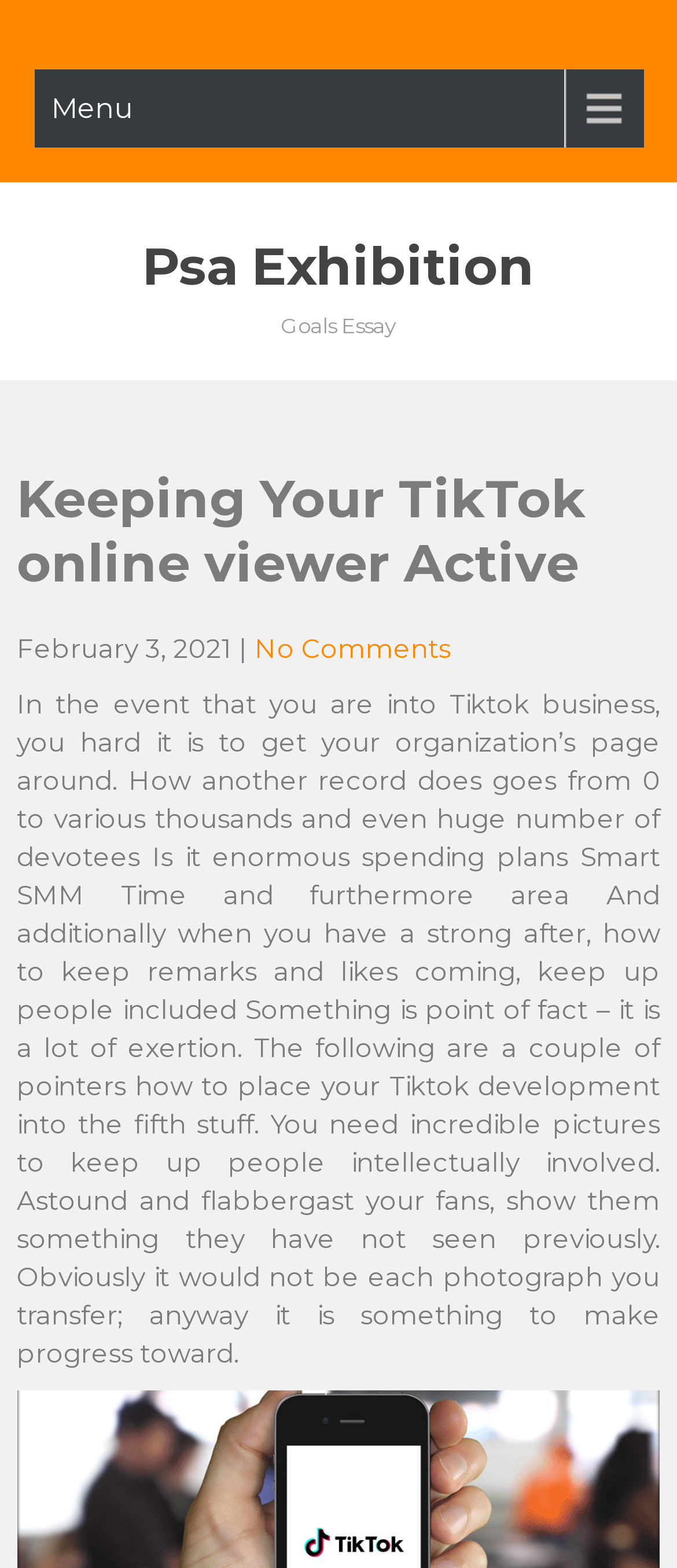What is the main topic of the webpage?
Using the image, provide a concise answer in one word or a short phrase.

TikTok online viewer